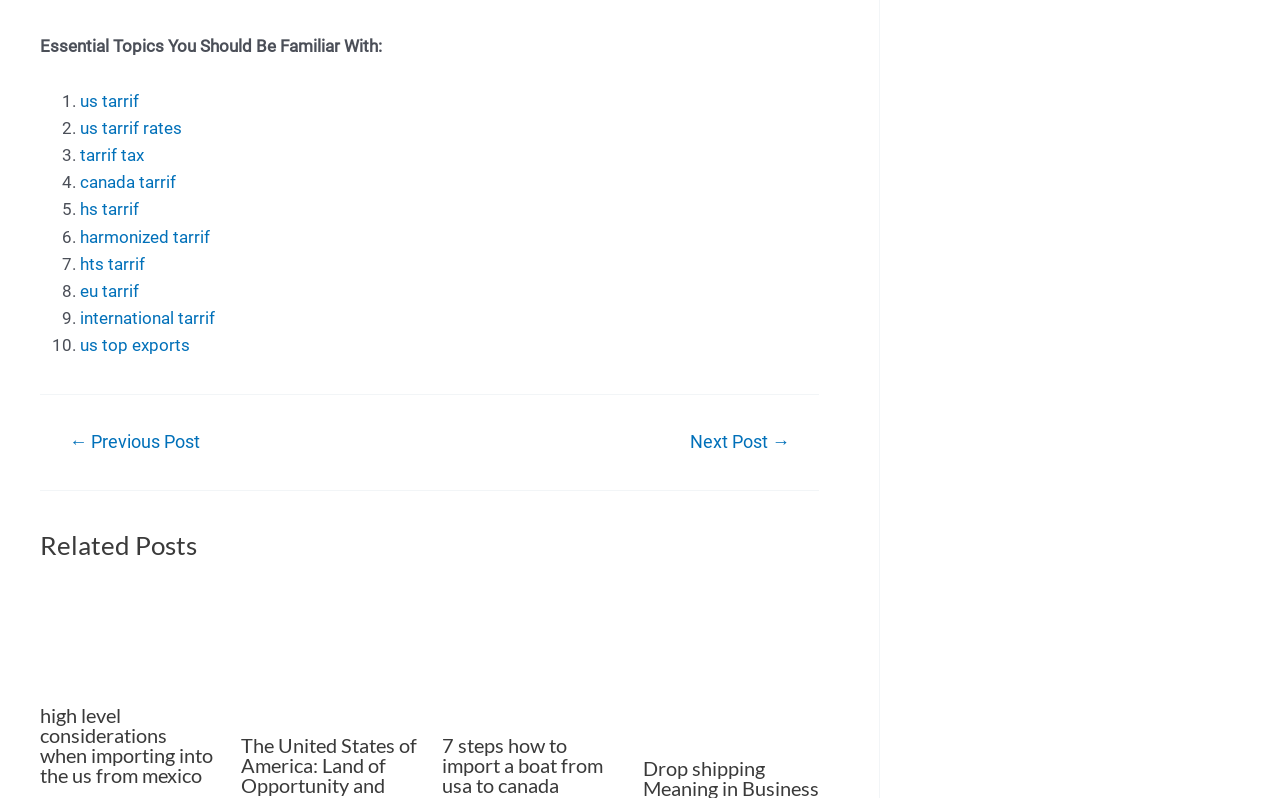Please respond to the question using a single word or phrase:
What is the text of the first link?

us tarrif